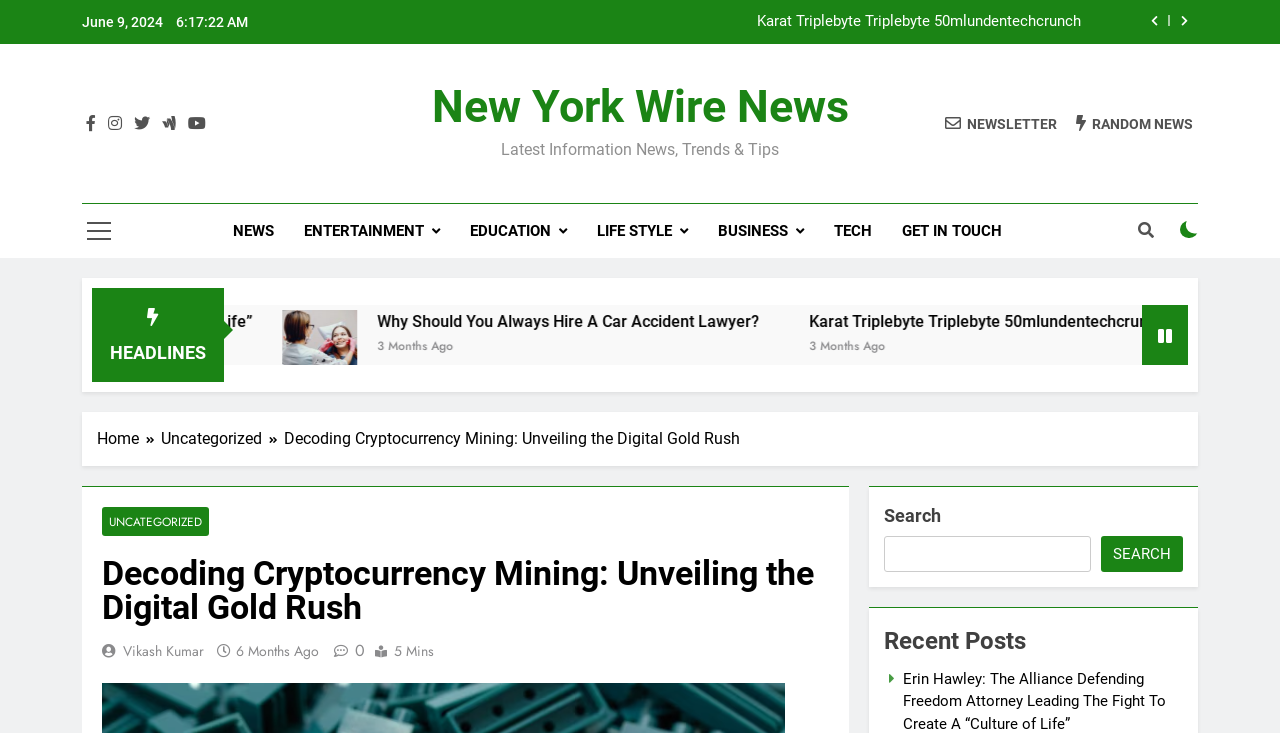Identify the bounding box coordinates for the UI element described as: "alt="Reflective Beauty Boutique Calgary AB"". The coordinates should be provided as four floats between 0 and 1: [left, top, right, bottom].

None